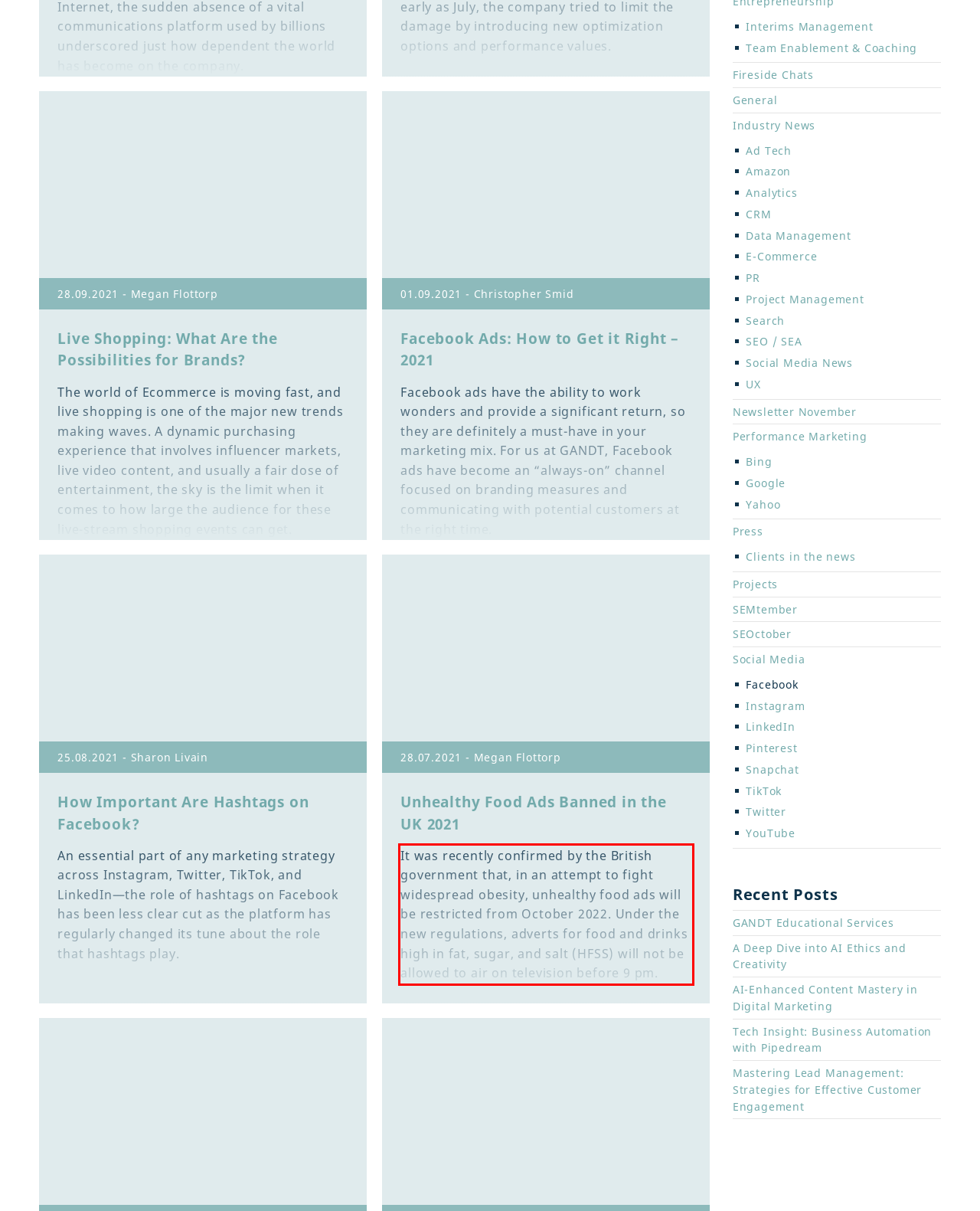Look at the screenshot of the webpage, locate the red rectangle bounding box, and generate the text content that it contains.

It was recently confirmed by the British government that, in an attempt to fight widespread obesity, unhealthy food ads will be restricted from October 2022. Under the new regulations, adverts for food and drinks high in fat, sugar, and salt (HFSS) will not be allowed to air on television before 9 pm.